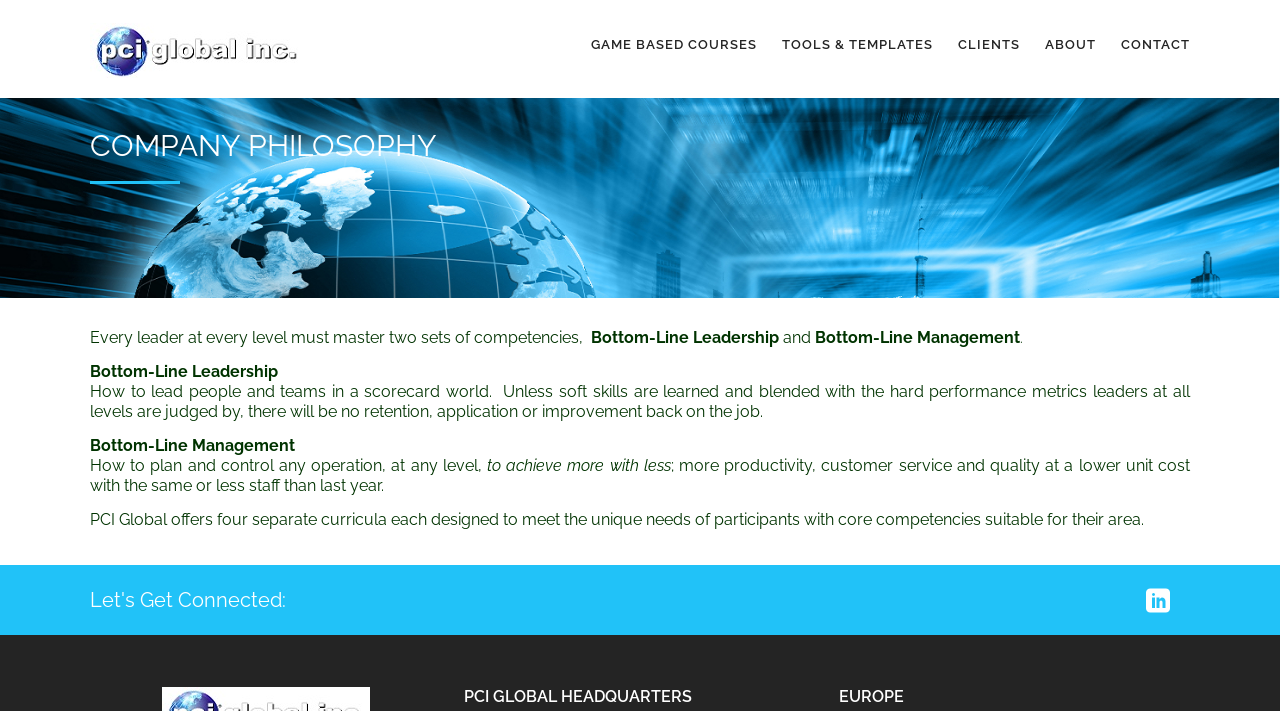How many separate curricula does PCI Global offer?
Examine the image and provide an in-depth answer to the question.

According to the webpage, PCI Global offers four separate curricula, each designed to meet the unique needs of participants with core competencies suitable for their area.